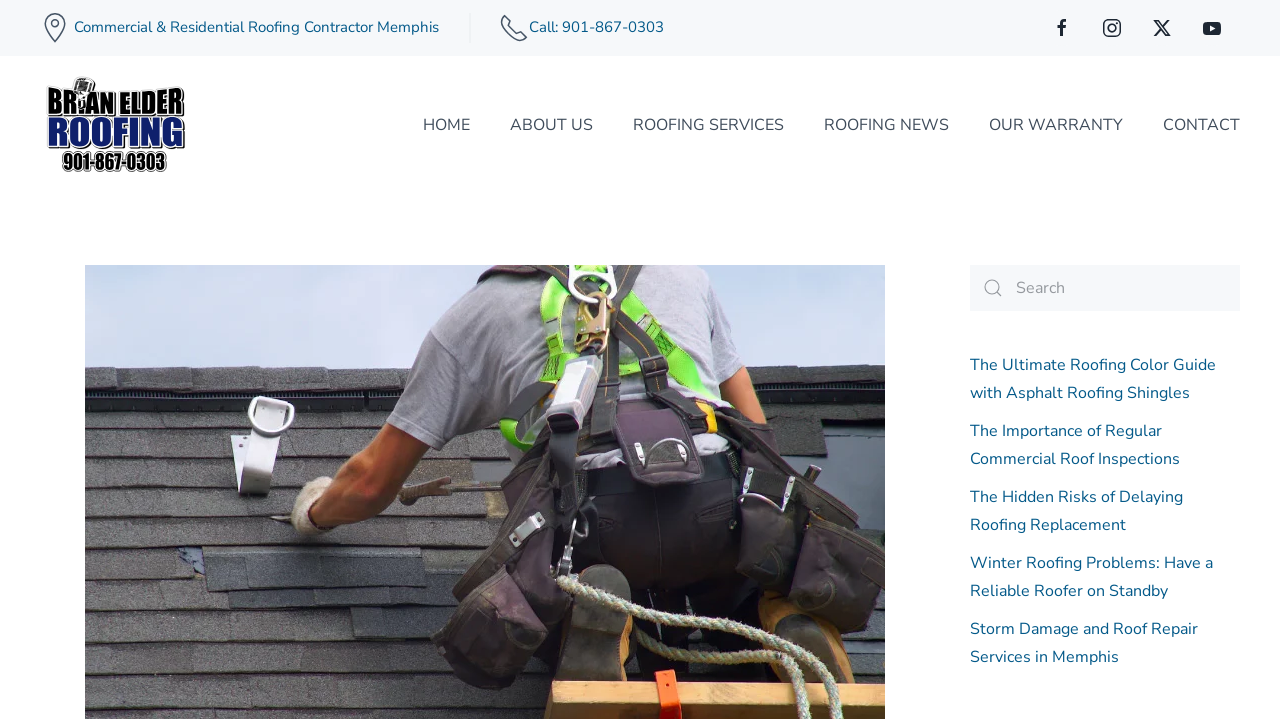What is the headline of the webpage?

The Brian Elder Roofing Difference